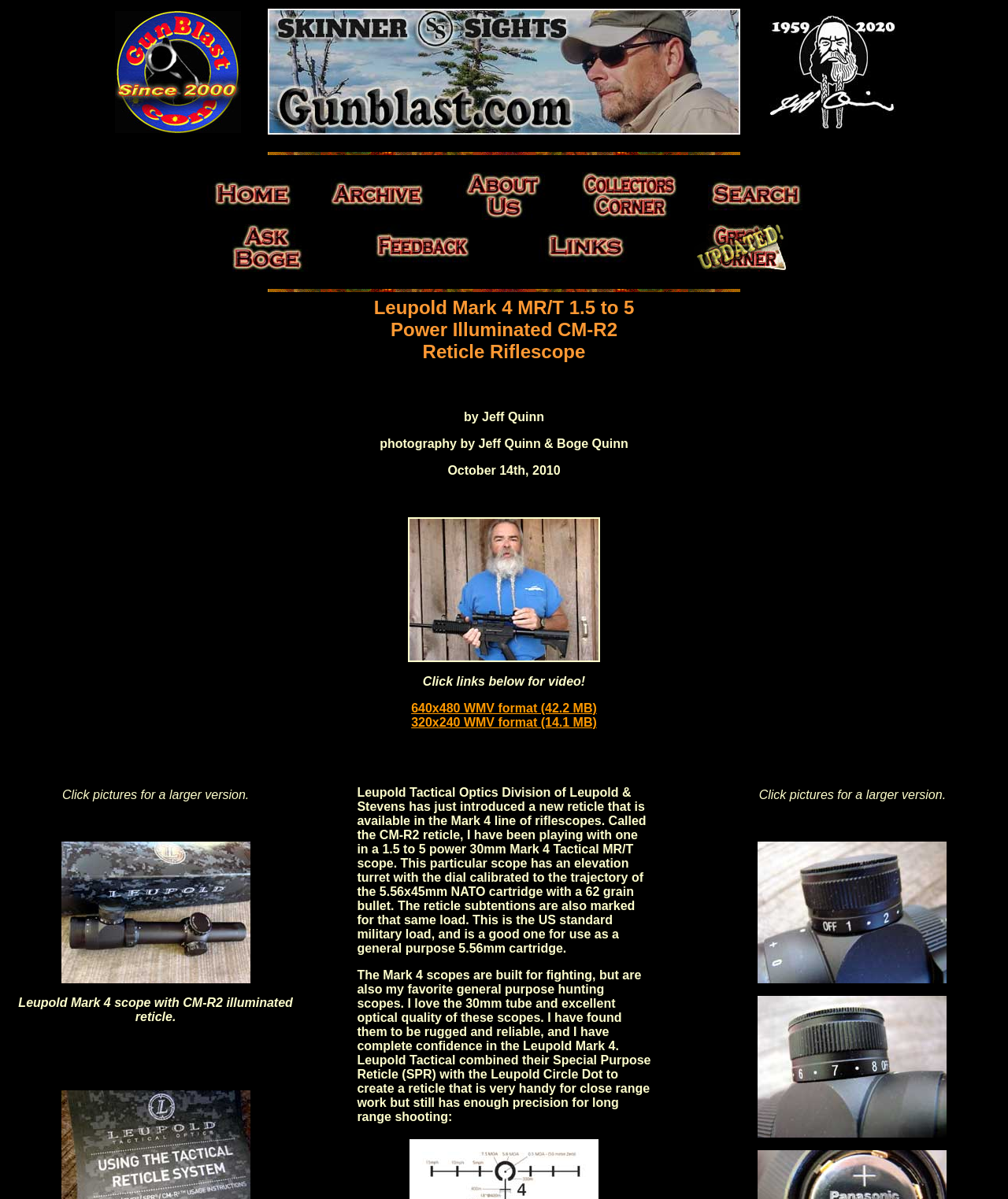Using the image as a reference, answer the following question in as much detail as possible:
How many images are on the webpage?

I found the answer by counting the number of image elements on the webpage. There are 7 image elements, so there are 7 images on the webpage.